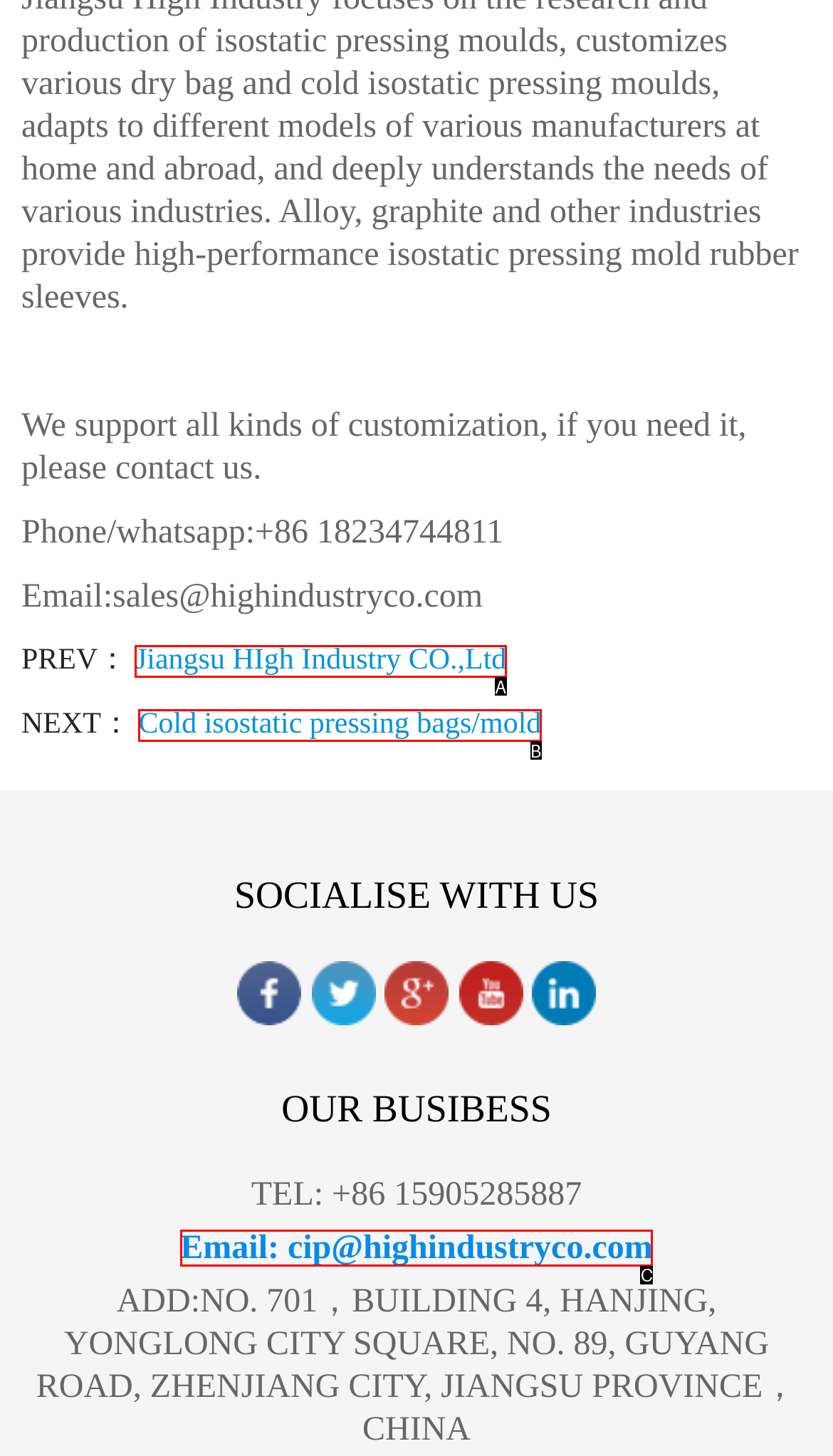Select the letter that corresponds to the UI element described as: Email: cip@highindustryco.com
Answer by providing the letter from the given choices.

C